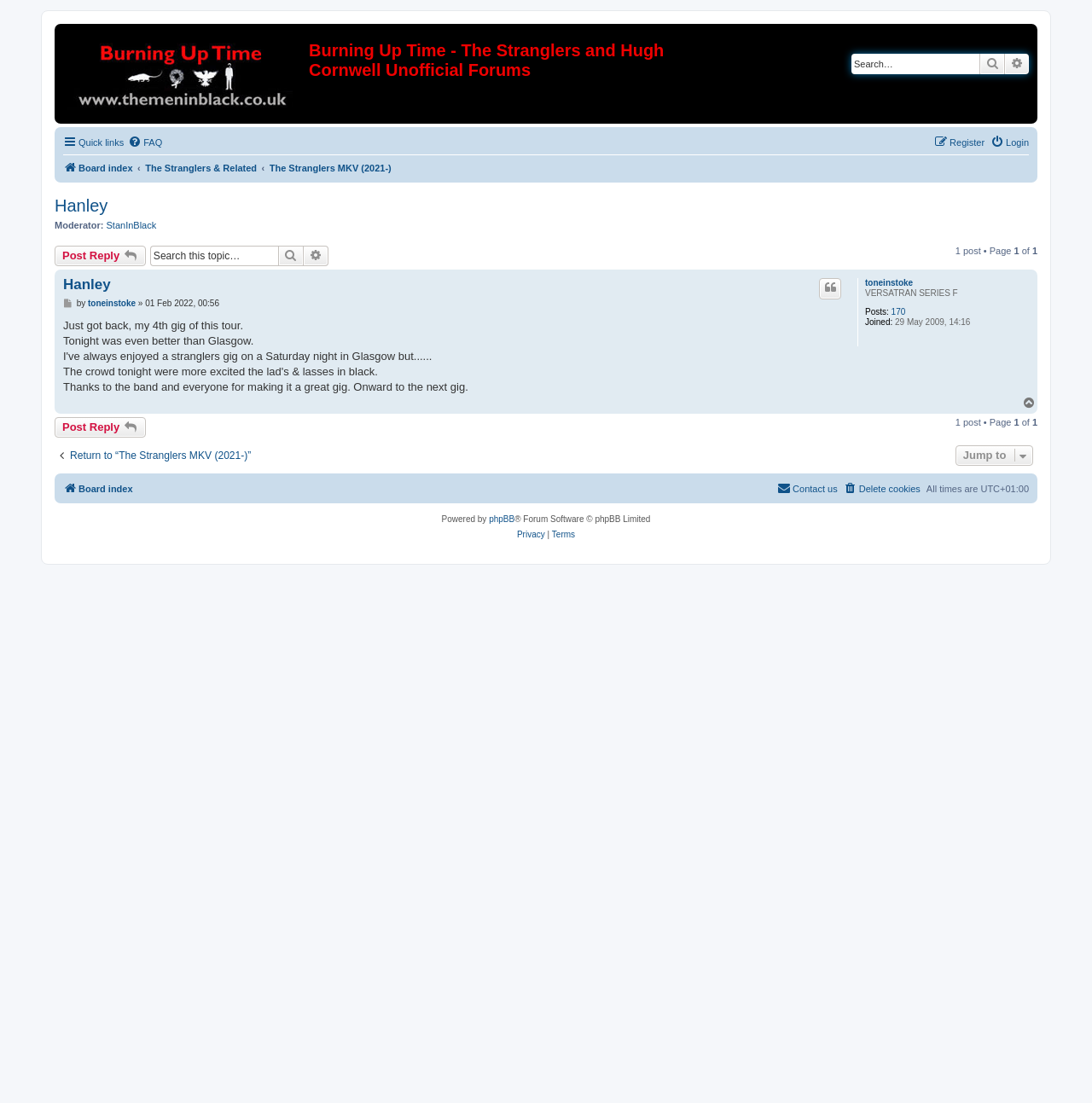Using the description: "Recruitment Services", identify the bounding box of the corresponding UI element in the screenshot.

None